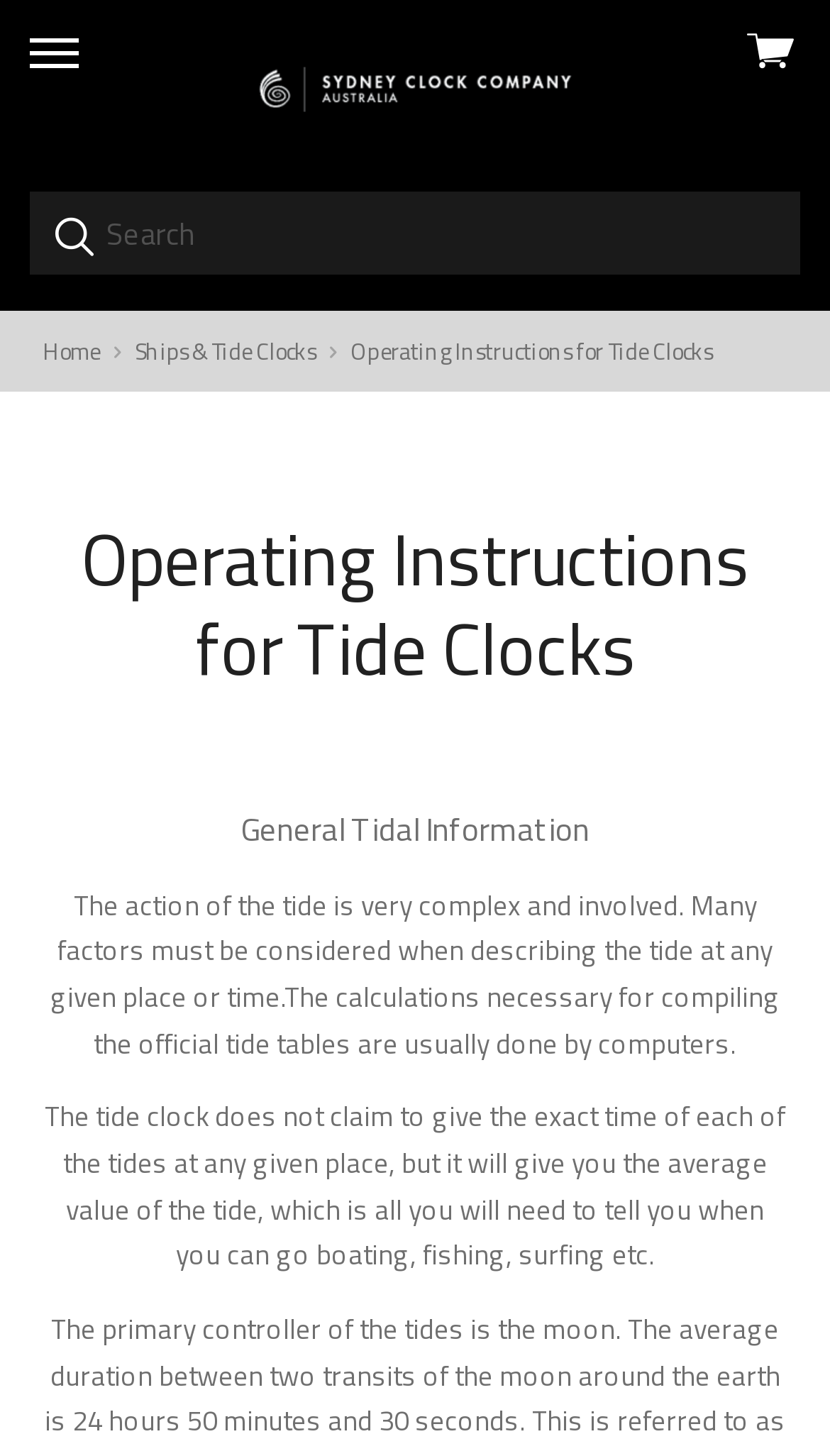Using the information from the screenshot, answer the following question thoroughly:
What is the purpose of a tide clock?

According to the webpage, the tide clock does not claim to give the exact time of each of the tides at any given place, but it will give you the average value of the tide, which is all you will need to tell you when you can go boating, fishing, surfing etc.